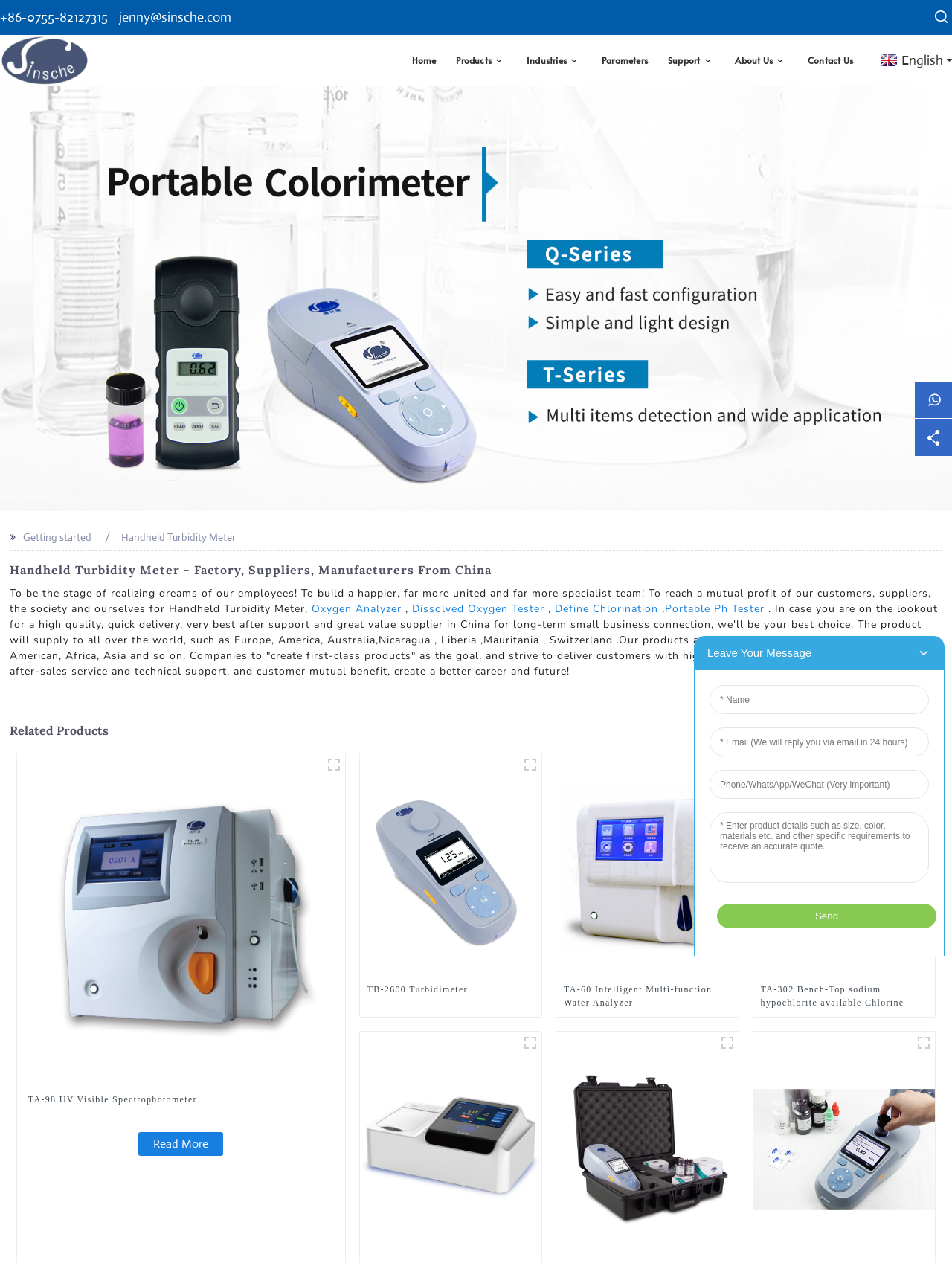Give the bounding box coordinates for the element described as: "More detail.".

None